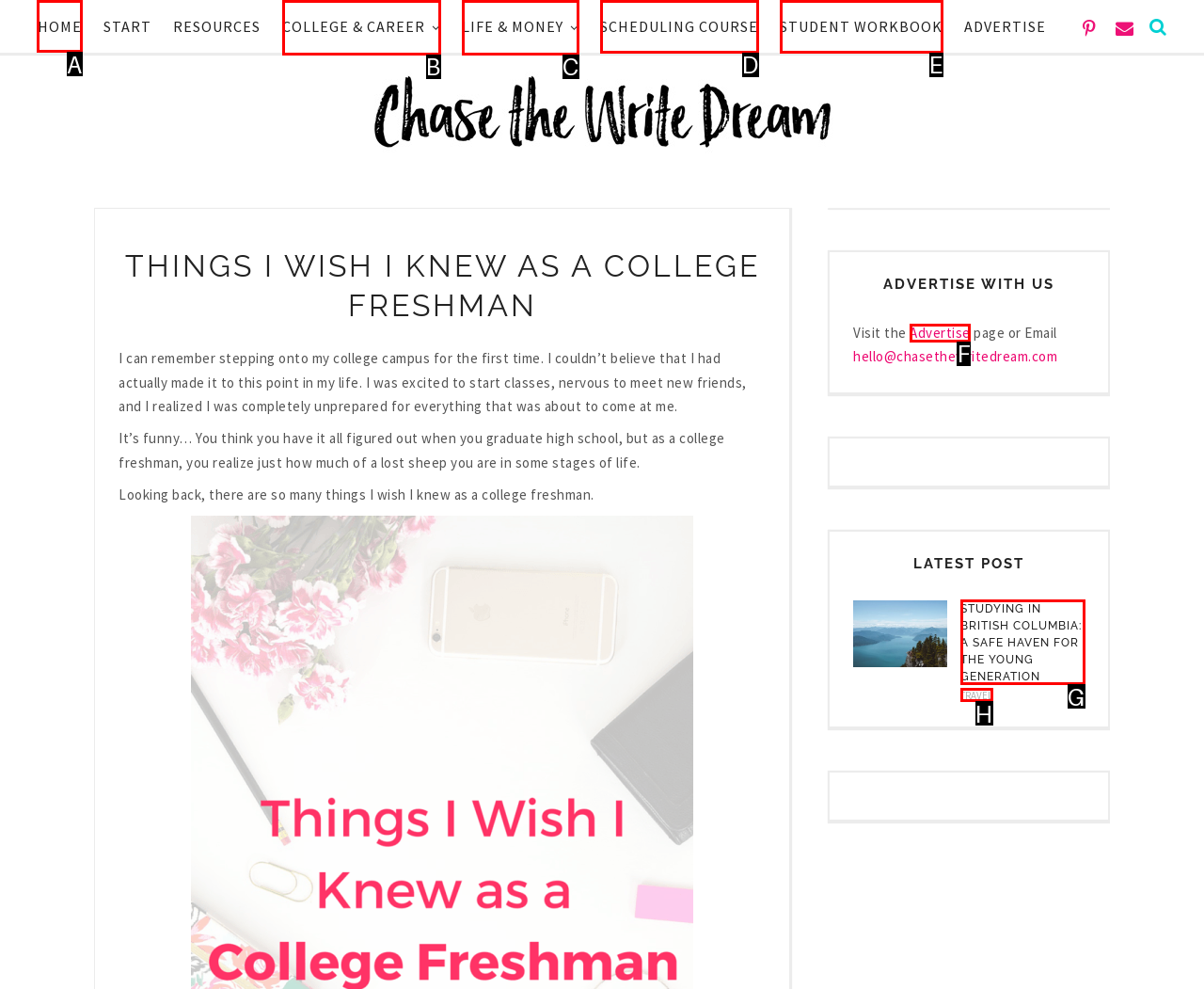Choose the HTML element that should be clicked to achieve this task: Click the HOME link
Respond with the letter of the correct choice.

A